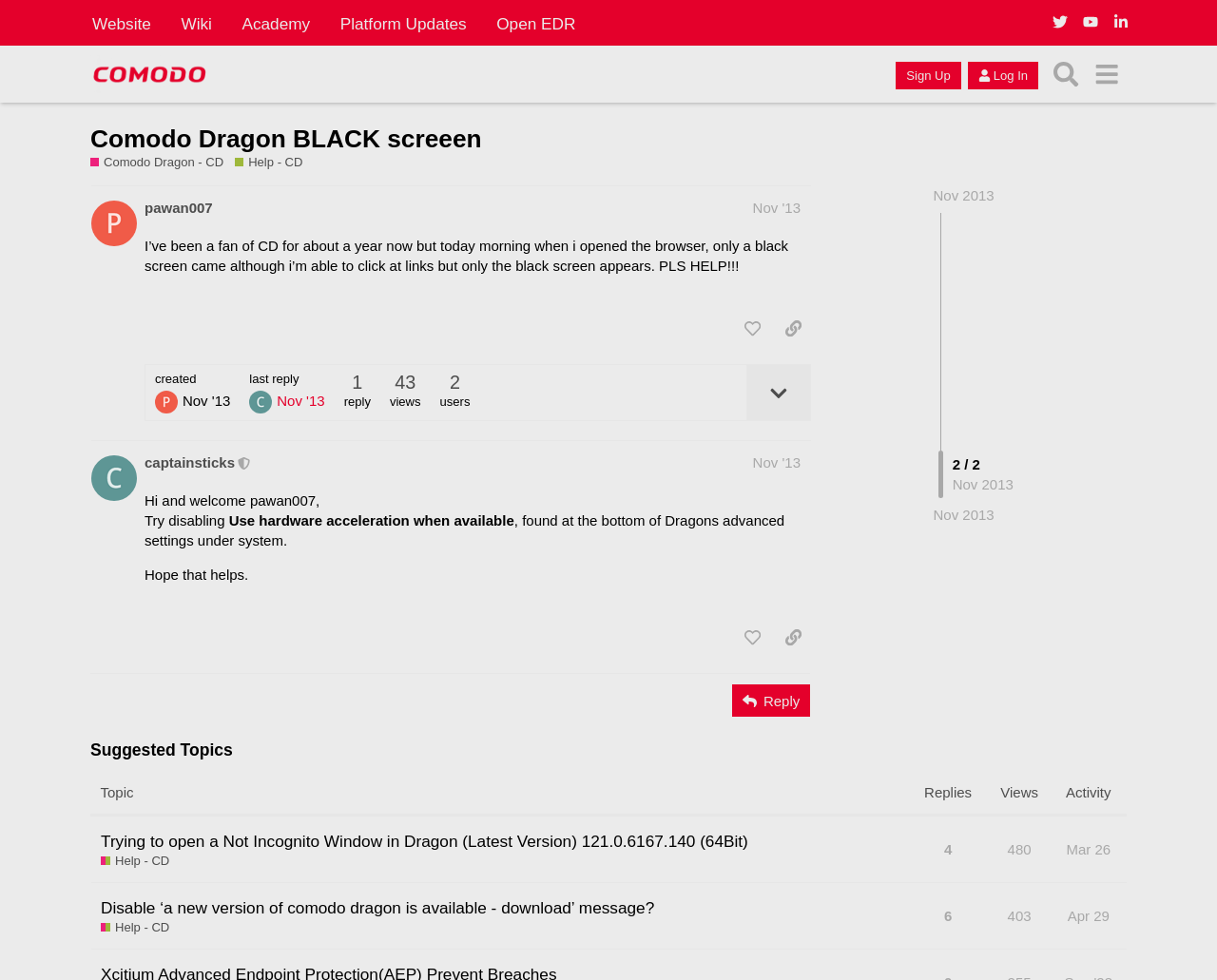Identify the webpage's primary heading and generate its text.

Comodo Dragon BLACK screeen